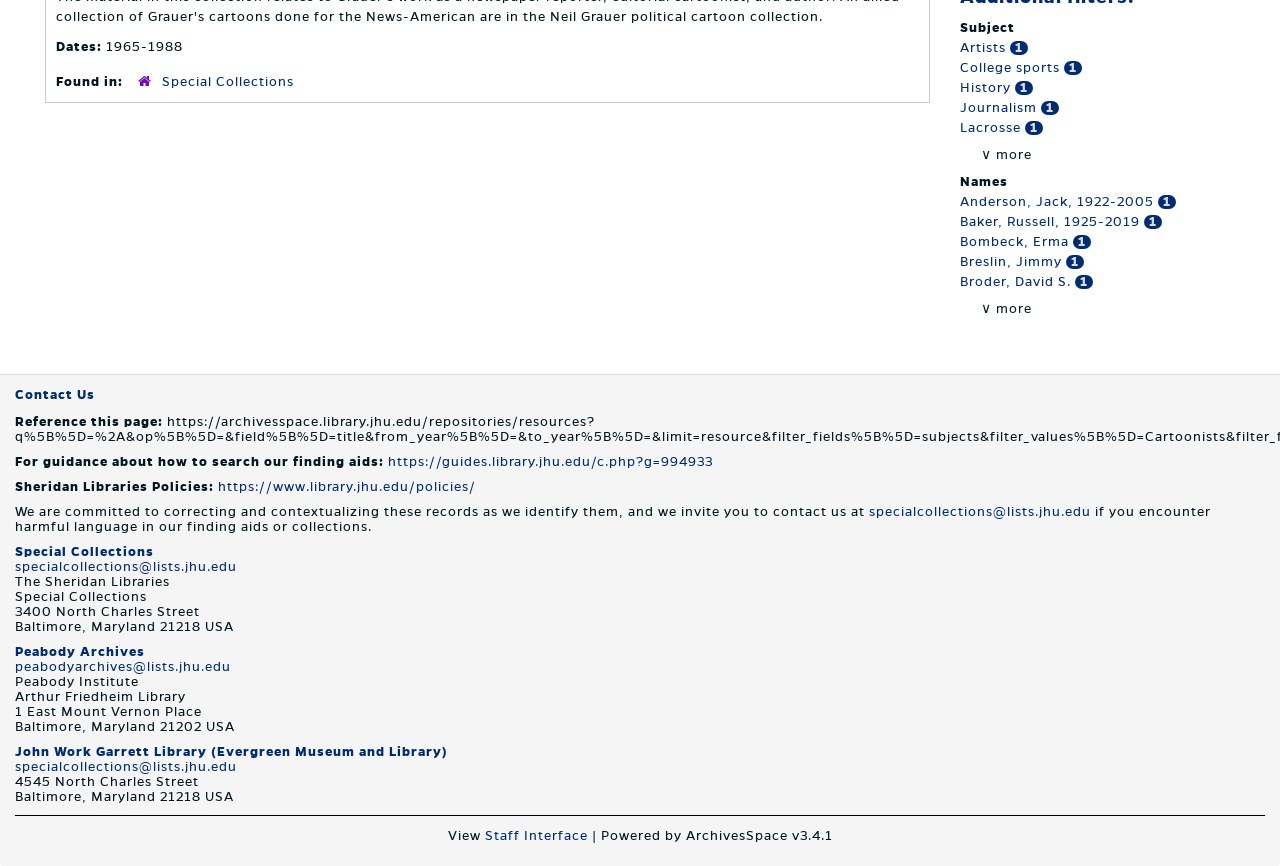Please determine the bounding box of the UI element that matches this description: Special Collections. The coordinates should be given as (top-left x, top-left y, bottom-right x, bottom-right y), with all values between 0 and 1.

[0.012, 0.63, 0.12, 0.646]